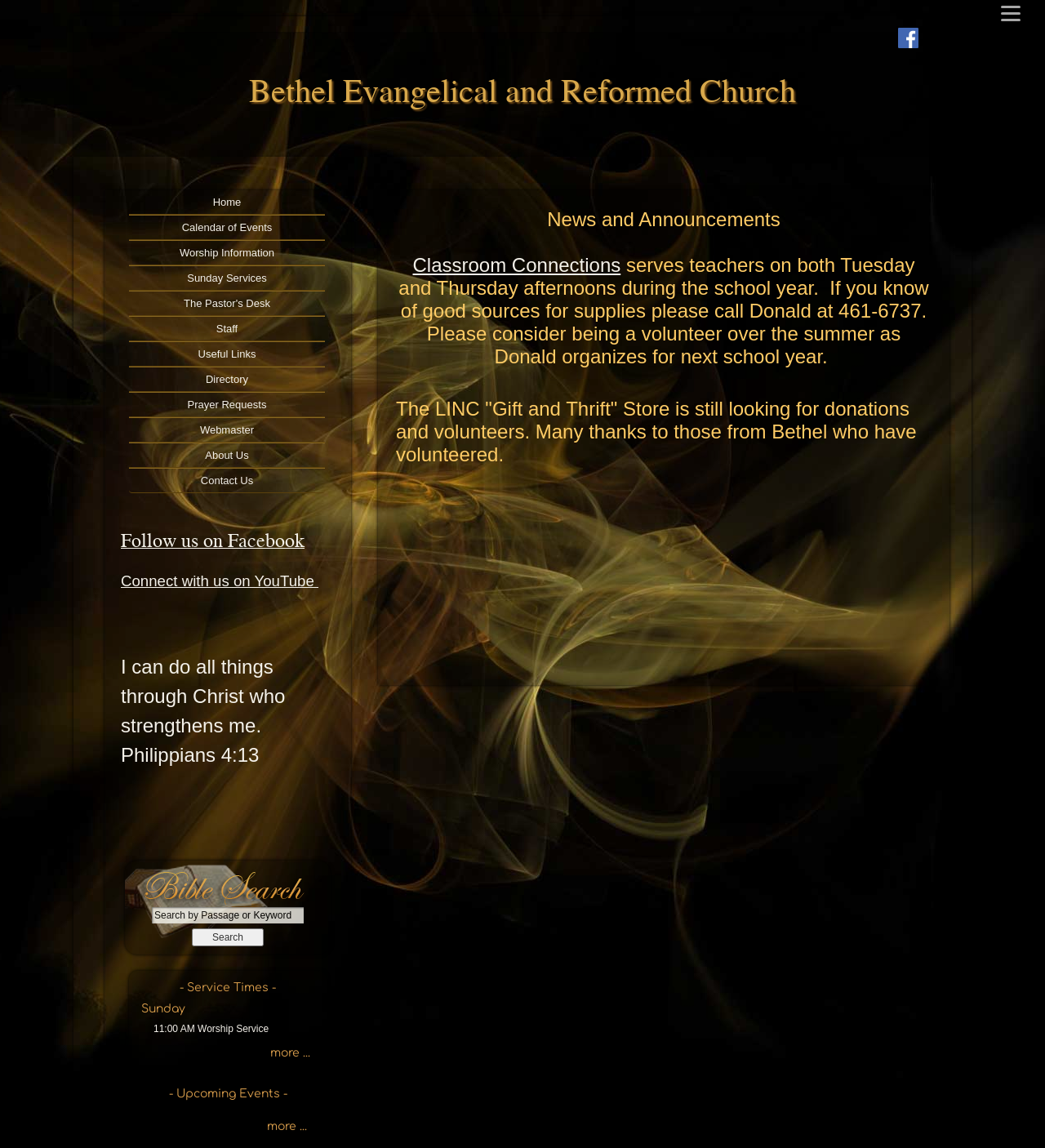Can you find the bounding box coordinates of the area I should click to execute the following instruction: "Follow us on Facebook"?

[0.859, 0.033, 0.879, 0.044]